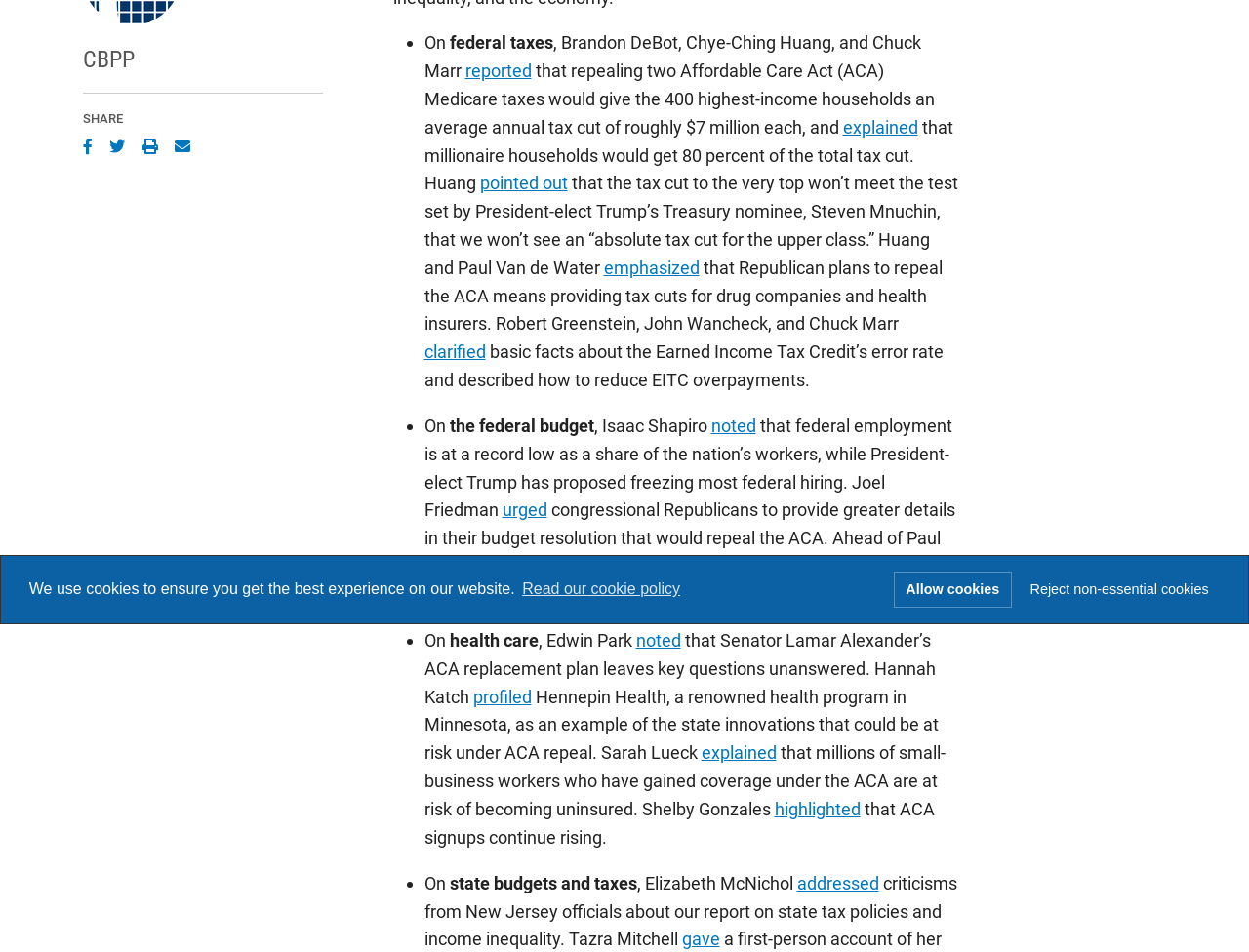Locate the bounding box of the UI element with the following description: "Print".

[0.114, 0.142, 0.137, 0.167]